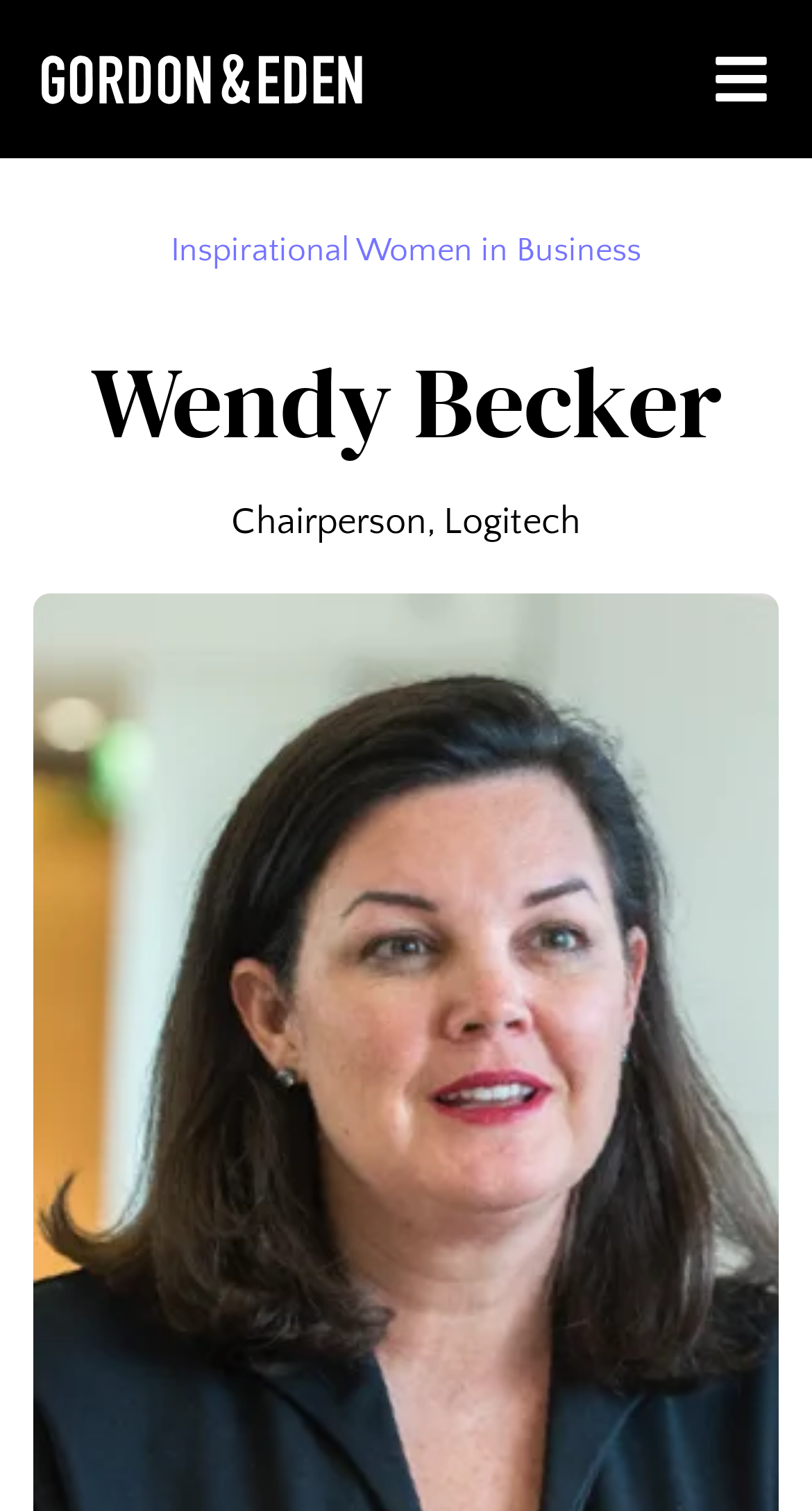By analyzing the image, answer the following question with a detailed response: What is the topic of the webpage?

The webpage has a heading 'Inspirational Women in Business' which suggests that the topic of the webpage is about inspirational women in business.